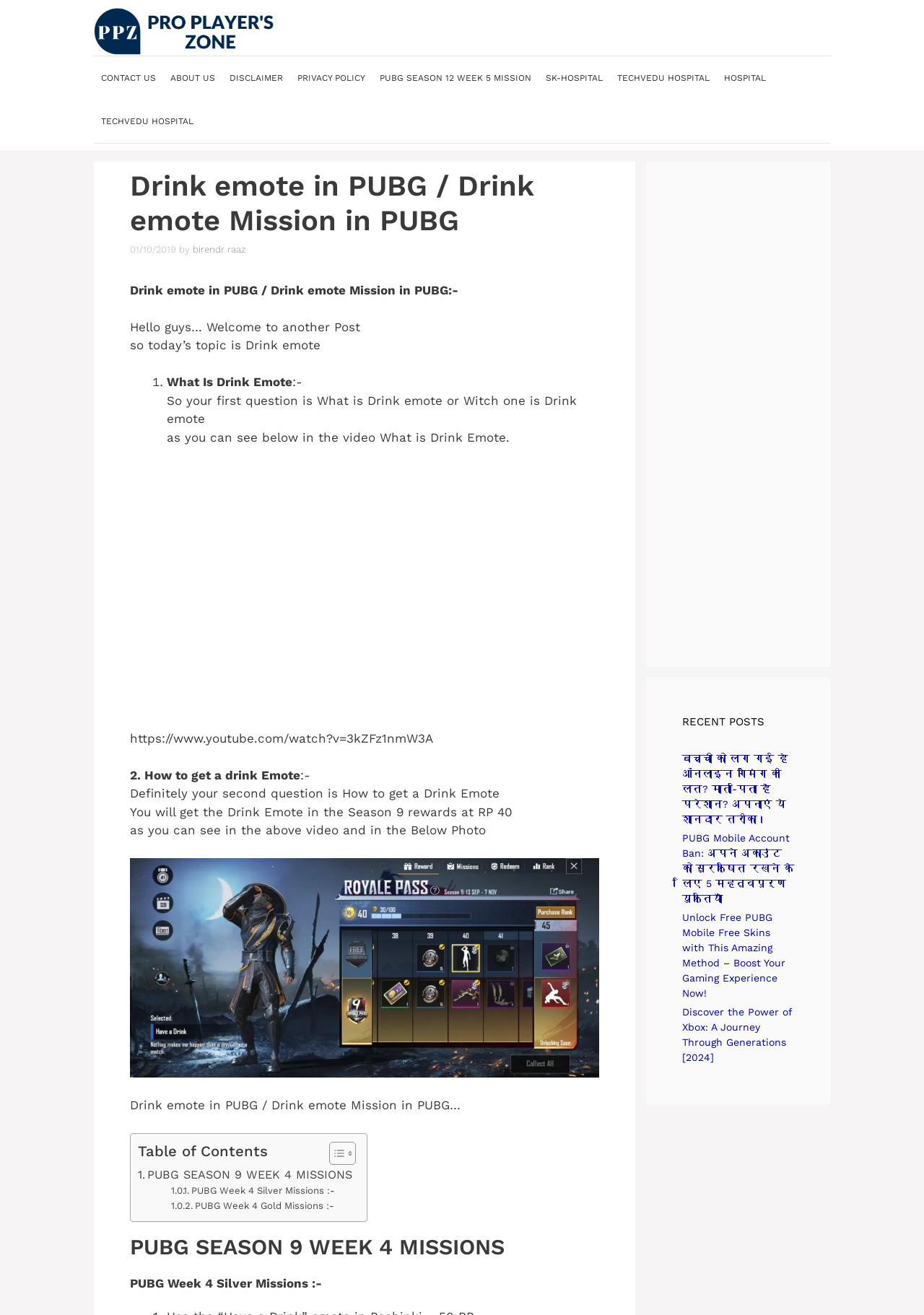Offer a thorough description of the webpage.

The webpage is about "Drink emote in PUBG" and its mission. At the top, there is a banner with a link to "Pro Players Zone" and a navigation menu with several links, including "CONTACT US", "ABOUT US", and "PRIVACY POLICY". Below the navigation menu, there is a heading that reads "Drink emote in PUBG / Drink emote Mission in PUBG" followed by a time stamp and the author's name, "birendr raaz".

The main content of the webpage is divided into sections. The first section explains what "Drink emote" is, with a video link and a brief description. The second section discusses how to get a "Drink Emote" in PUBG, which can be obtained in the Season 9 rewards at RP 40. There is also an image of the "Drink Emote PUBG" below this section.

Further down, there is a table of contents with links to other related articles, such as "PUBG SEASON 9 WEEK 4 MISSIONS" and "PUBG Week 4 Silver Missions". There are also headings for "PUBG SEASON 9 WEEK 4 MISSIONS" and "PUBG Week 4 Silver Missions" with no additional content.

On the right side of the webpage, there are two complementary sections. The first section has an advertisement iframe, and the second section has a heading "RECENT POSTS" with links to several recent articles, including "बच्चों को लग गई है ऑनलाइन गेमिंग की लत?", "PUBG Mobile Account Ban", and "Unlock Free PUBG Mobile Free Skins".